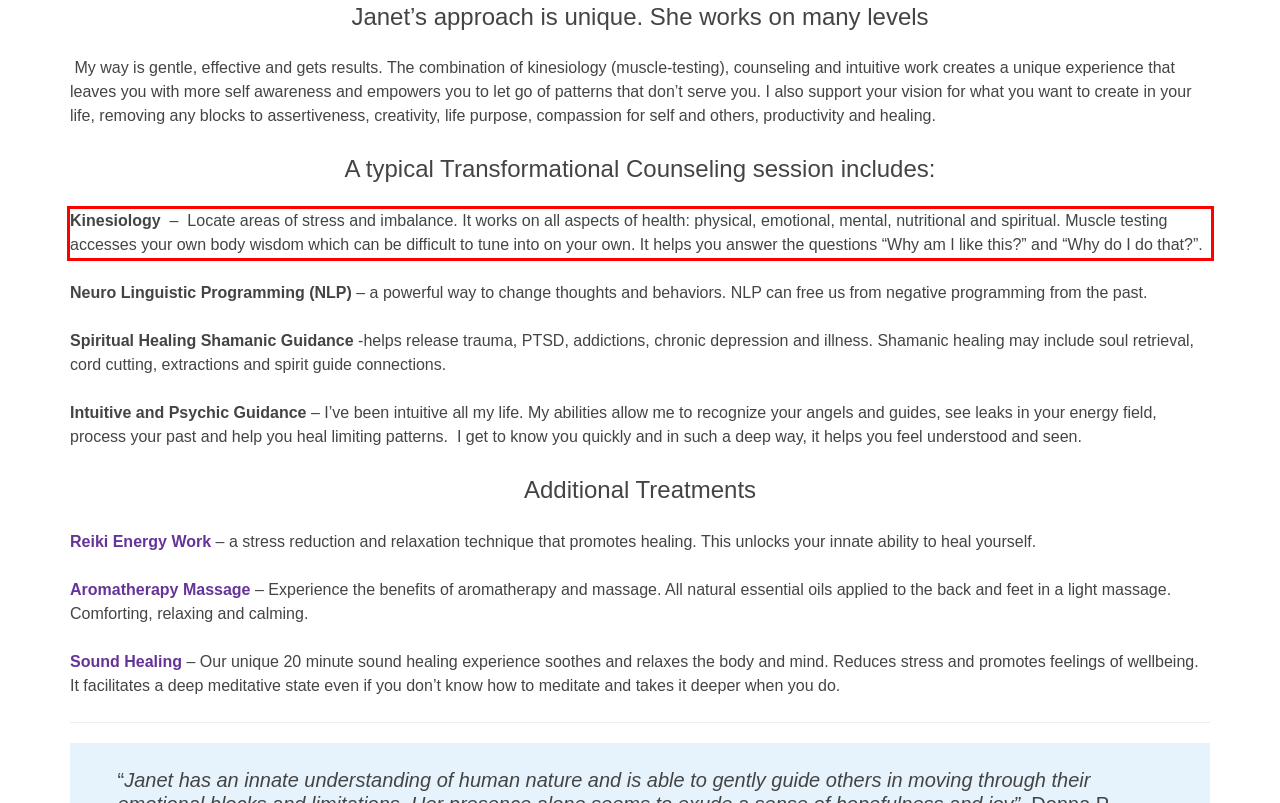With the given screenshot of a webpage, locate the red rectangle bounding box and extract the text content using OCR.

Kinesiology – Locate areas of stress and imbalance. It works on all aspects of health: physical, emotional, mental, nutritional and spiritual. Muscle testing accesses your own body wisdom which can be difficult to tune into on your own. It helps you answer the questions “Why am I like this?” and “Why do I do that?”.